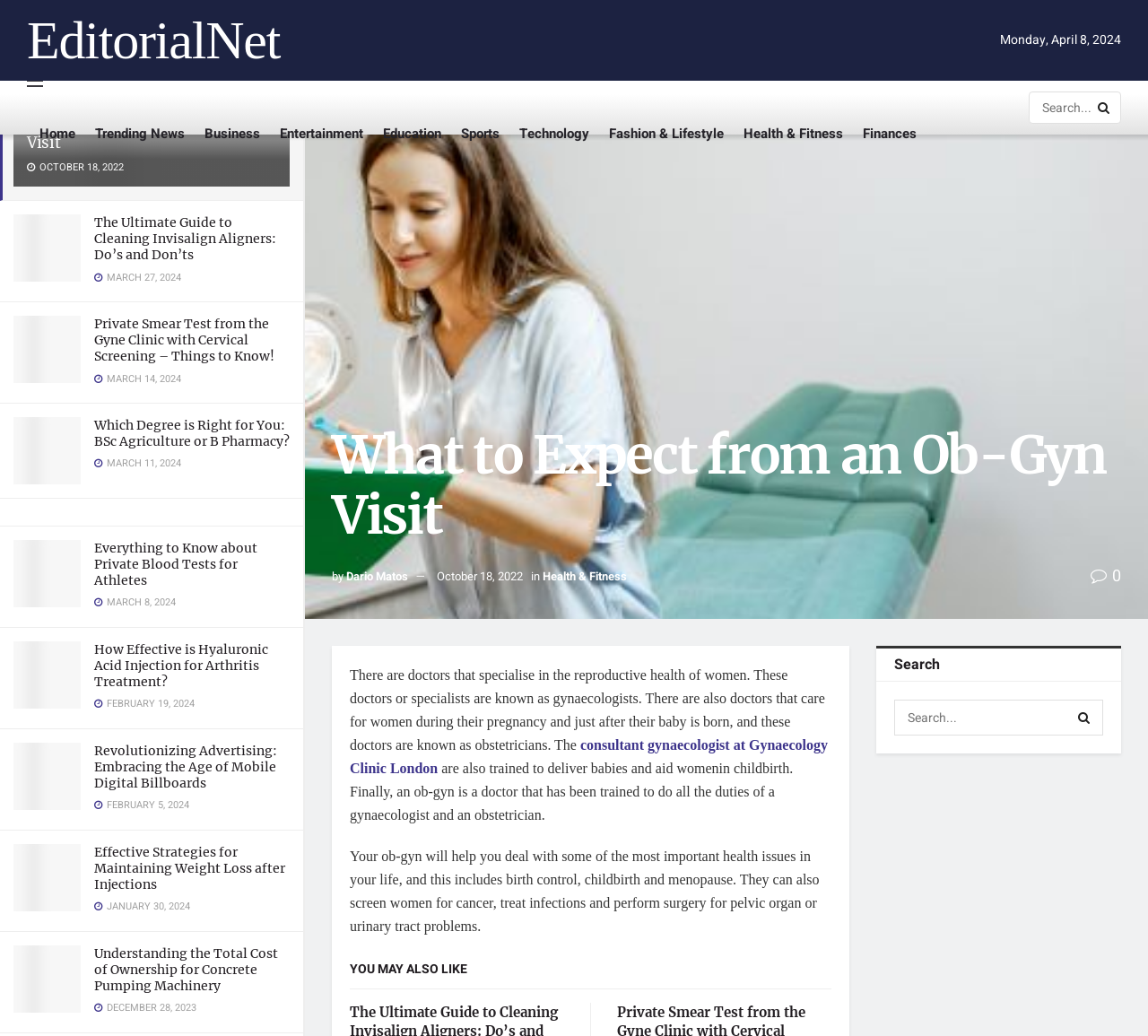Please identify the bounding box coordinates of the element's region that needs to be clicked to fulfill the following instruction: "Learn about health and fitness". The bounding box coordinates should consist of four float numbers between 0 and 1, i.e., [left, top, right, bottom].

[0.648, 0.103, 0.734, 0.155]